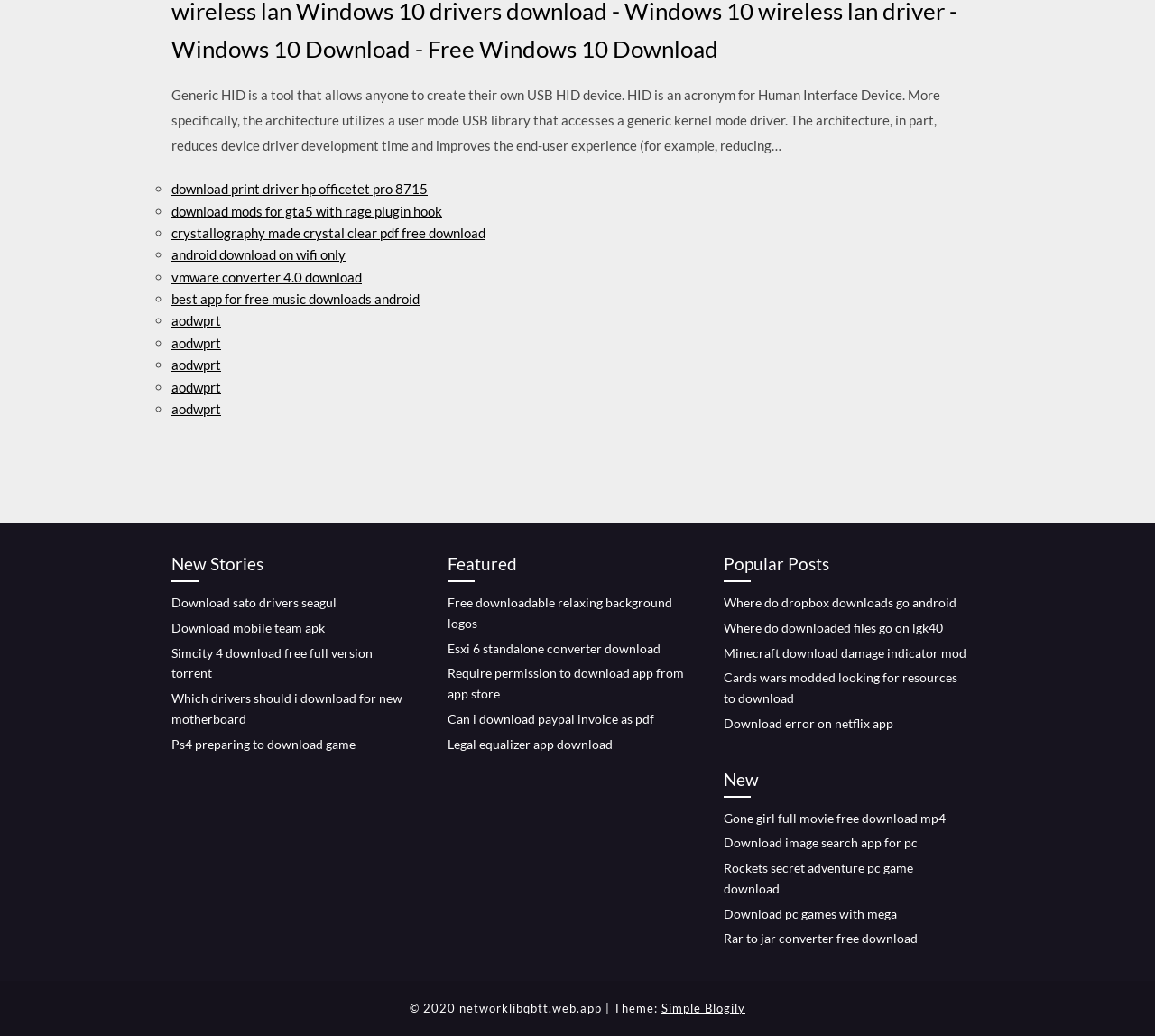Give a succinct answer to this question in a single word or phrase: 
What is Generic HID?

Human Interface Device